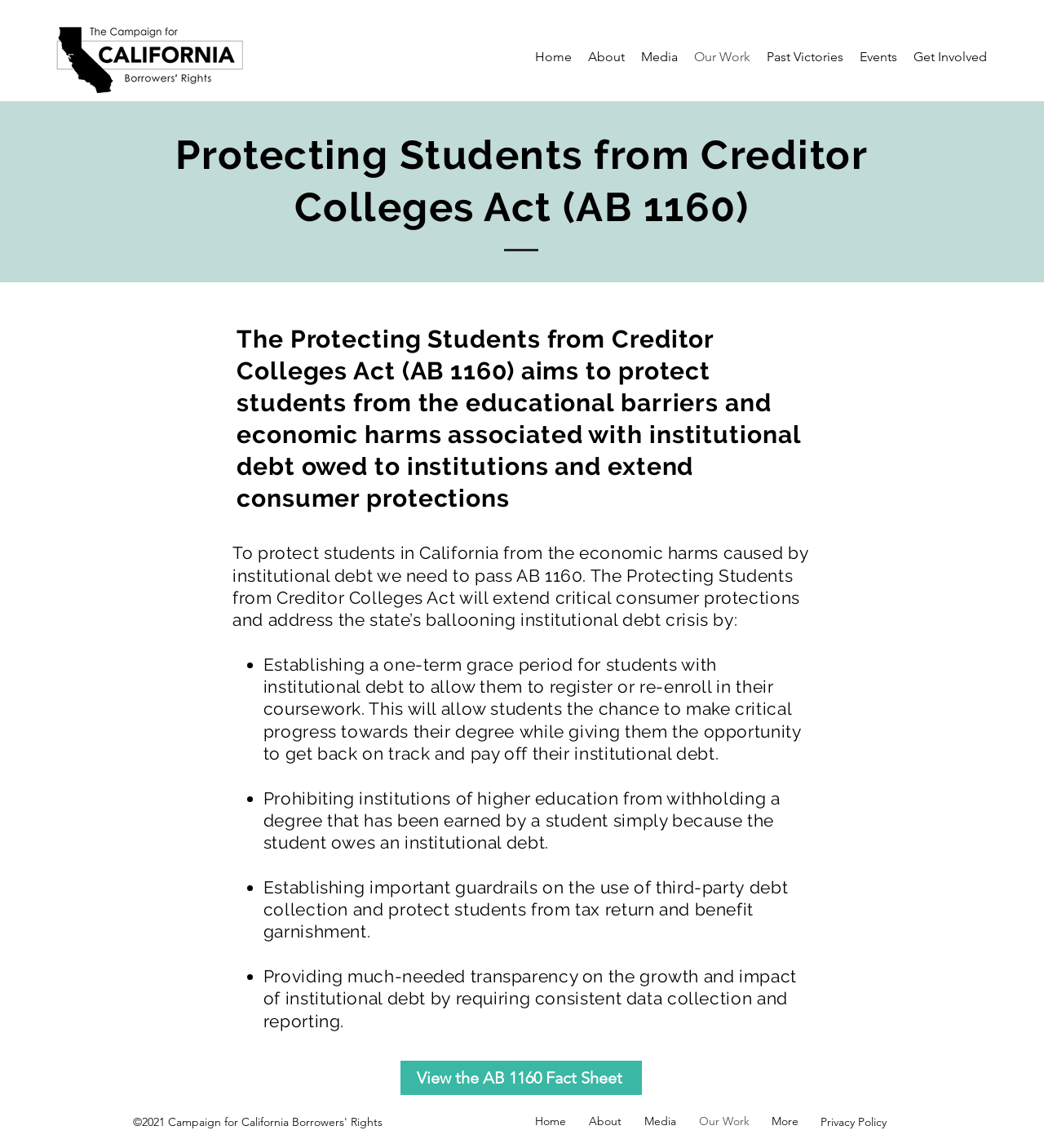What is the purpose of the Protecting Students from Creditor Colleges Act?
Carefully analyze the image and provide a detailed answer to the question.

The purpose of the Protecting Students from Creditor Colleges Act is to protect students from the economic harms associated with institutional debt owed to institutions and extend consumer protections. This is stated in the heading 'The Protecting Students from Creditor Colleges Act (AB 1160) aims to protect students from the educational barriers and economic harms associated with institutional debt owed to institutions and extend consumer protections'.